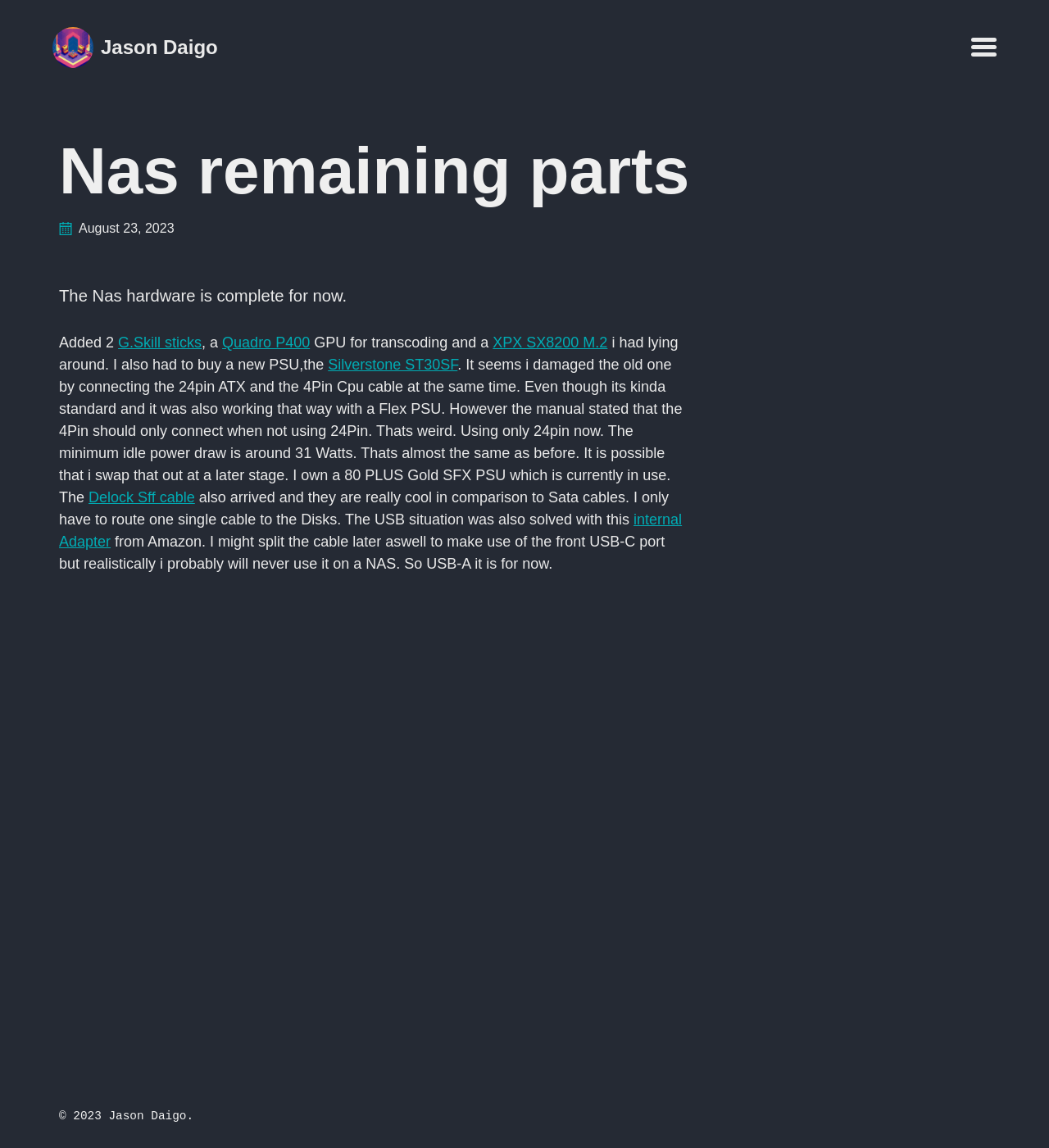What type of cable is used for the disks?
Answer the question in a detailed and comprehensive manner.

The text mentions that the author received a 'Delock Sff cable' which is used to connect the disks, and is described as being 'really cool in comparison to Sata cables'.